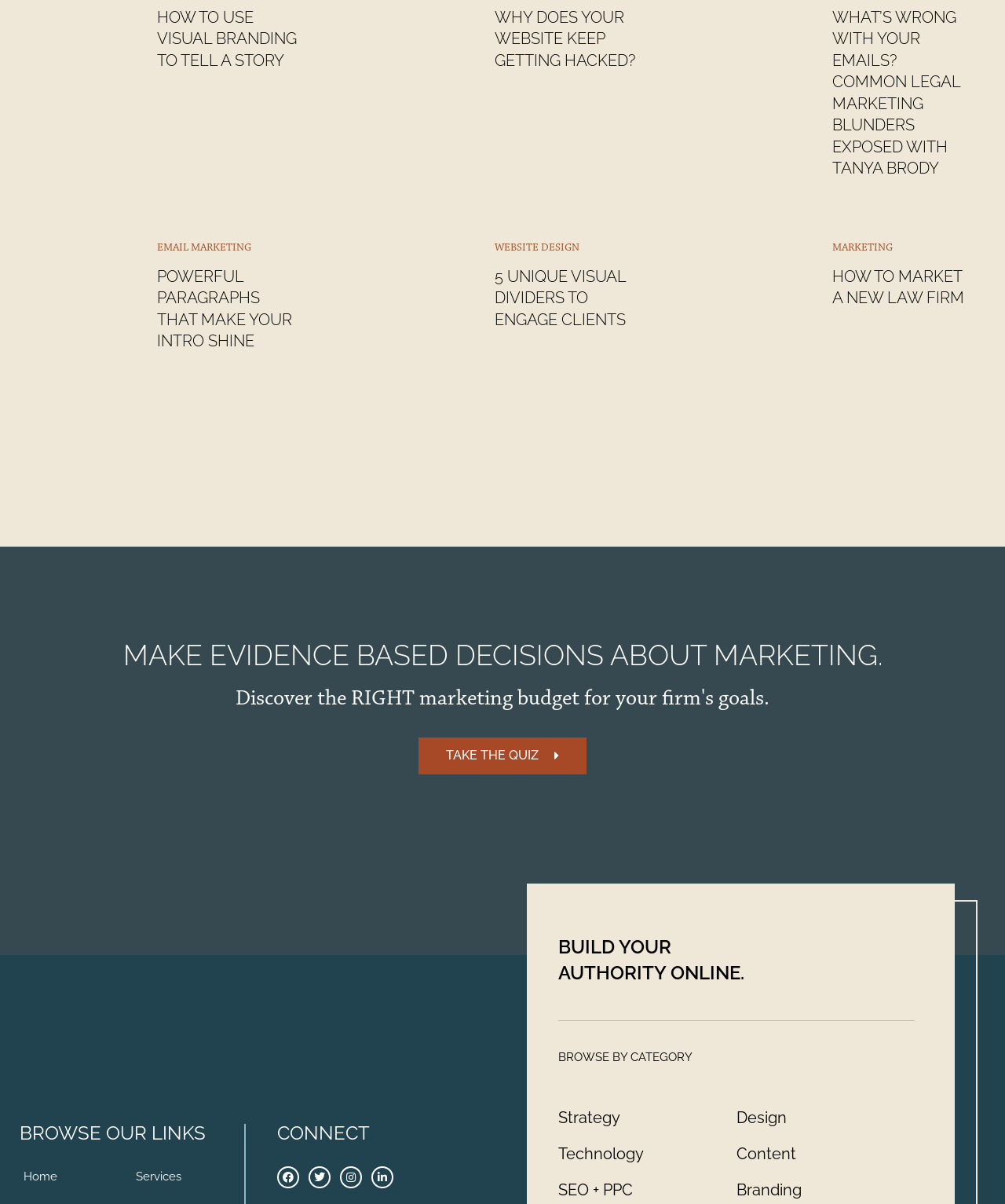Can you specify the bounding box coordinates of the area that needs to be clicked to fulfill the following instruction: "Learn about common legal marketing blunders"?

[0.828, 0.006, 0.969, 0.149]